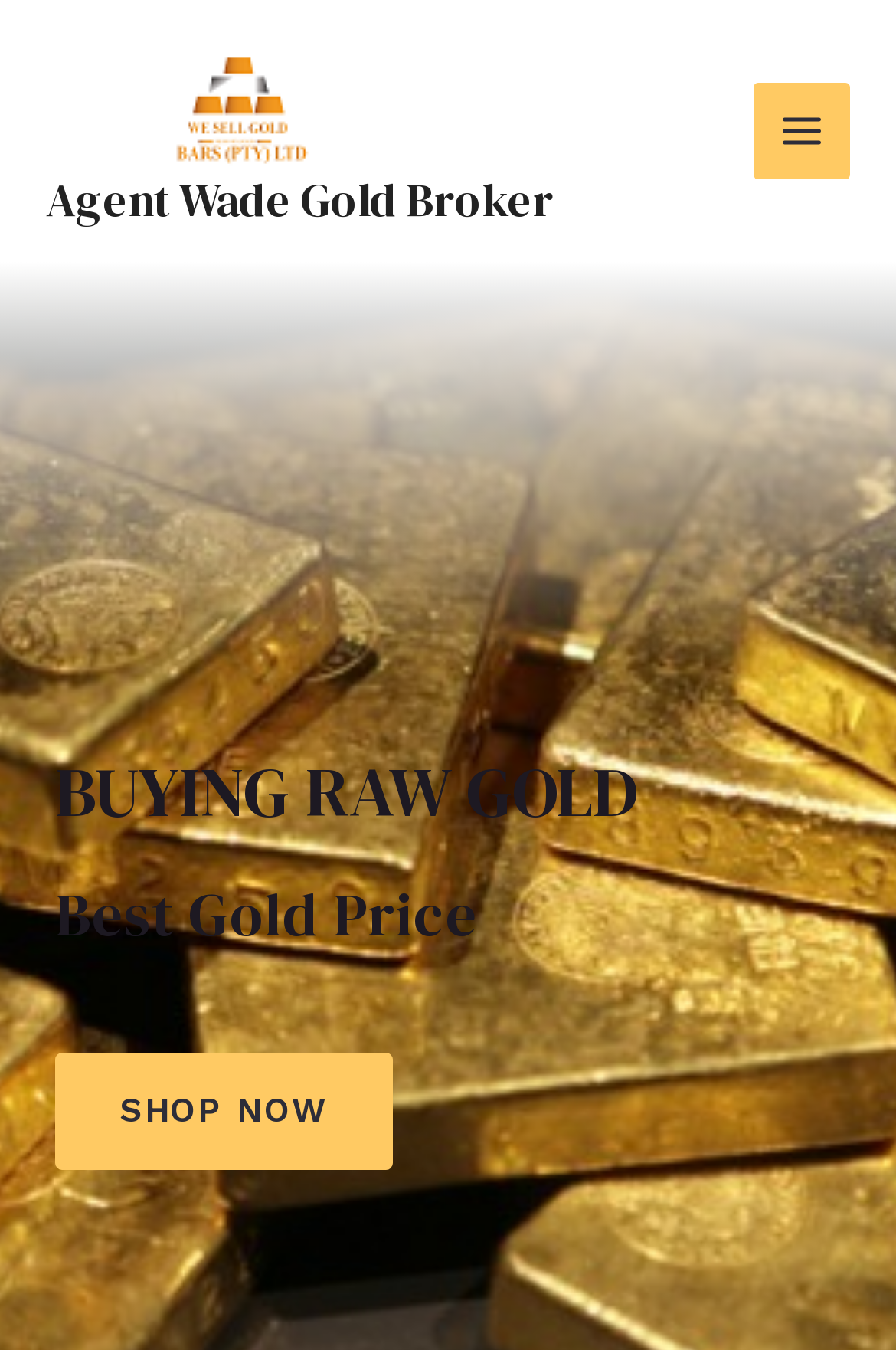Given the element description Expand/collapse navigation, specify the bounding box coordinates of the corresponding UI element in the format (top-left x, top-left y, bottom-right x, bottom-right y). All values must be between 0 and 1.

None